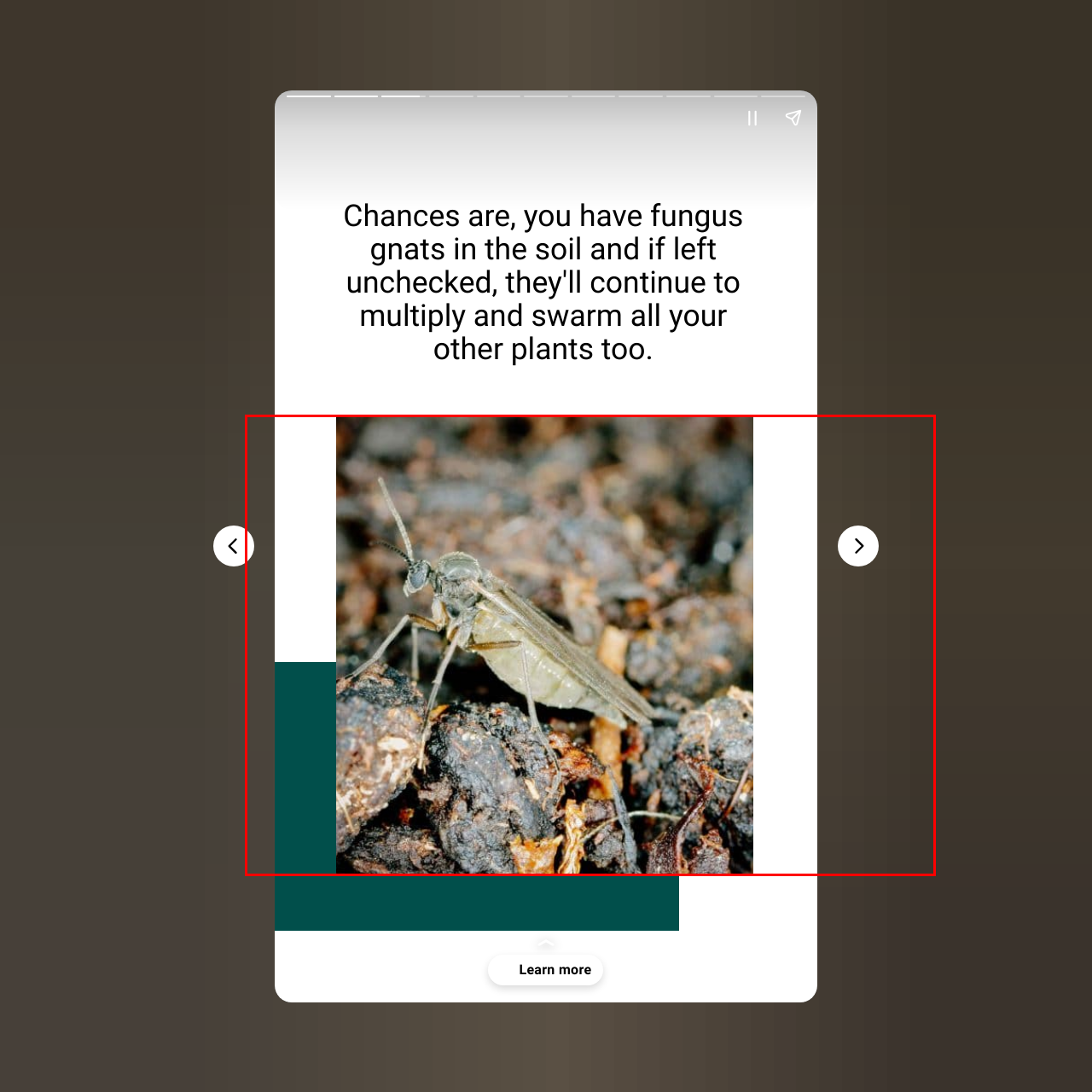What can happen to plants if fungus gnat populations are not controlled?
Look at the image within the red bounding box and provide a single word or phrase as an answer.

Significant damage